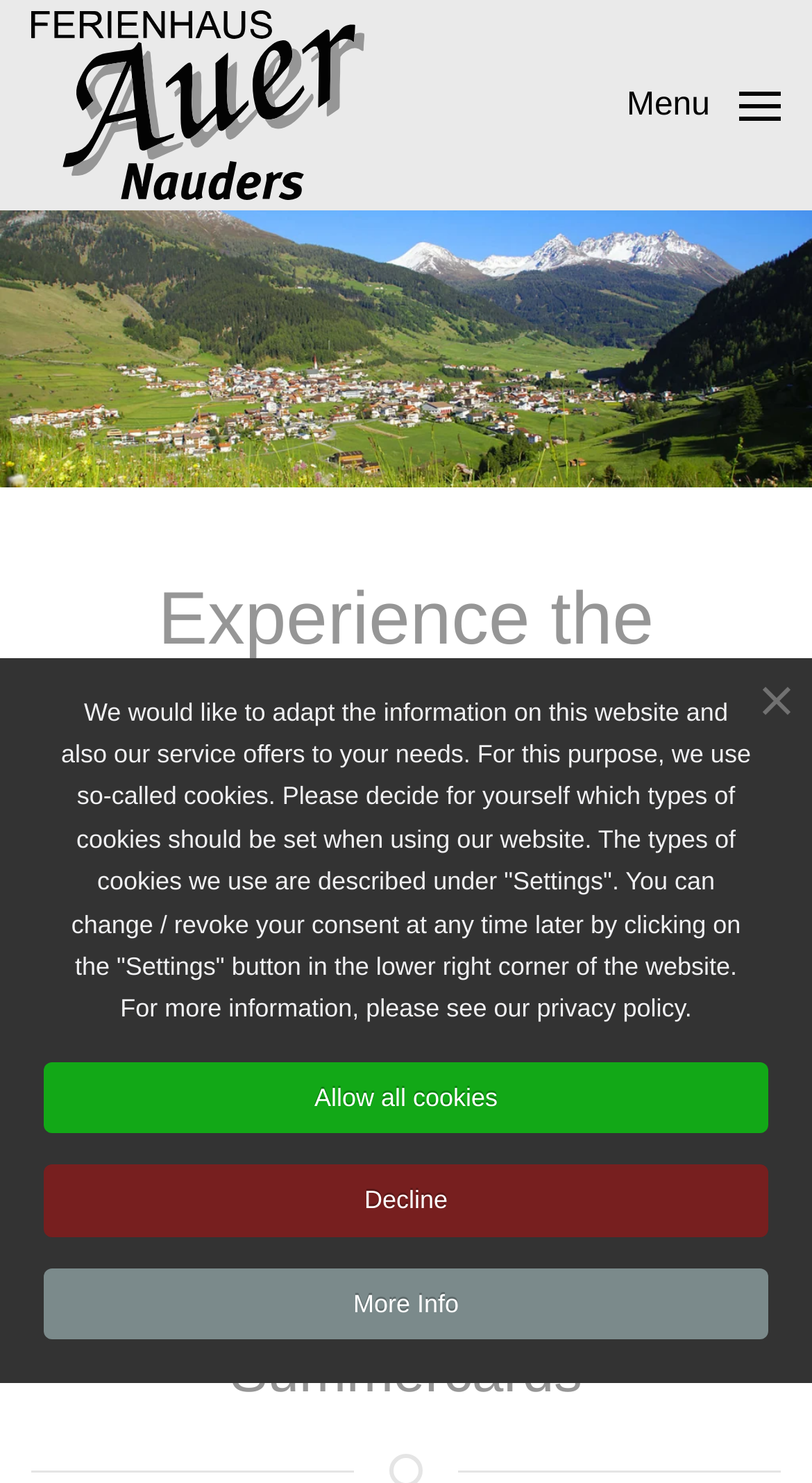Review the image closely and give a comprehensive answer to the question: How many links are there under the 'Summercards' heading?

Under the 'Summercards' heading, there are five links, each with an image, which suggests that they are related to summer activities or offers.